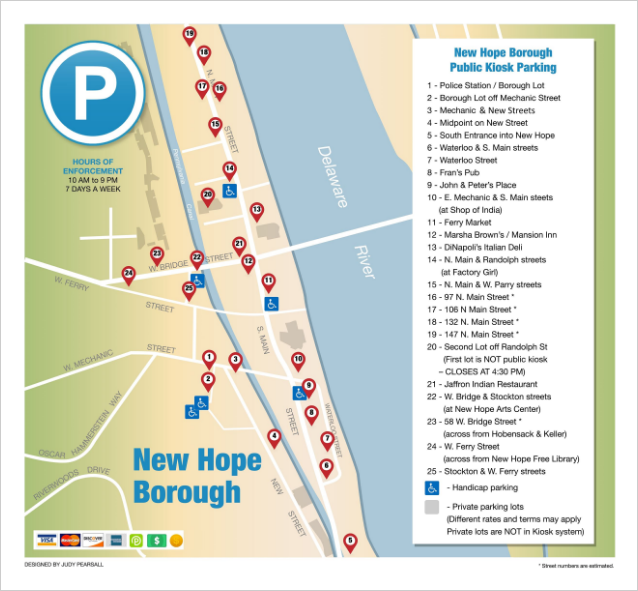Give a concise answer using one word or a phrase to the following question:
How many days a week is parking enforced?

7